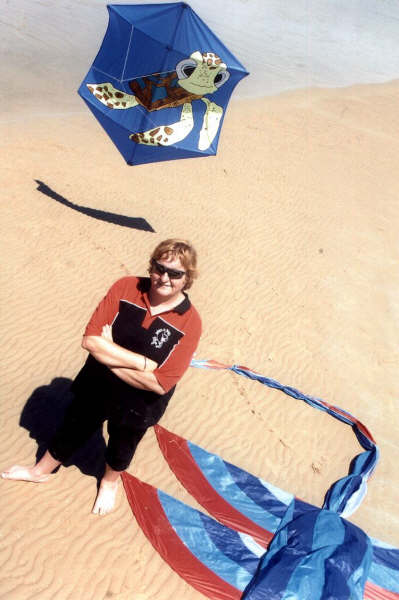Offer an in-depth description of the image.

The image features a woman standing confidently on a sandy landscape, her arms crossed, radiating joy and enthusiasm. She is wearing a black and red top, which contrasts with the bright colors of the kites nearby. Above her, a vibrant blue kite shaped like a frog is soaring high against a clear sky, showcasing playful designs that capture the spirit of kite flying. The woman appears deeply connected to this joyful activity, likely celebrating her role in the kite community, specifically through her initiative, Kites 4 Kids, which focuses on introducing children to the art and fun of kite flying. The scene encapsulates the beauty of outdoor play and the creativity involved in kite design, highlighting a moment of fun and connection with nature.